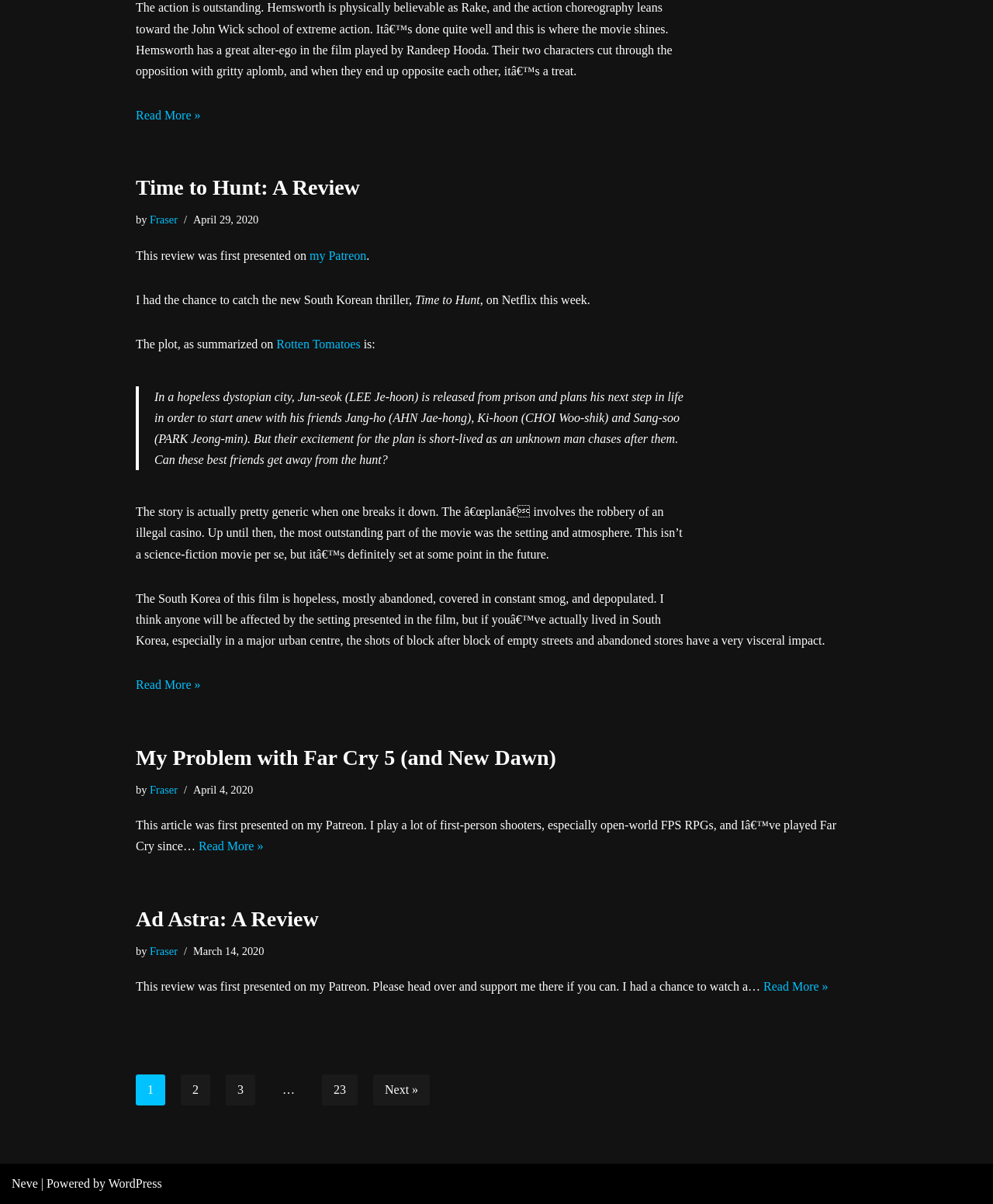Determine the bounding box coordinates of the clickable area required to perform the following instruction: "Visit the author's Patreon page". The coordinates should be represented as four float numbers between 0 and 1: [left, top, right, bottom].

[0.312, 0.207, 0.369, 0.218]